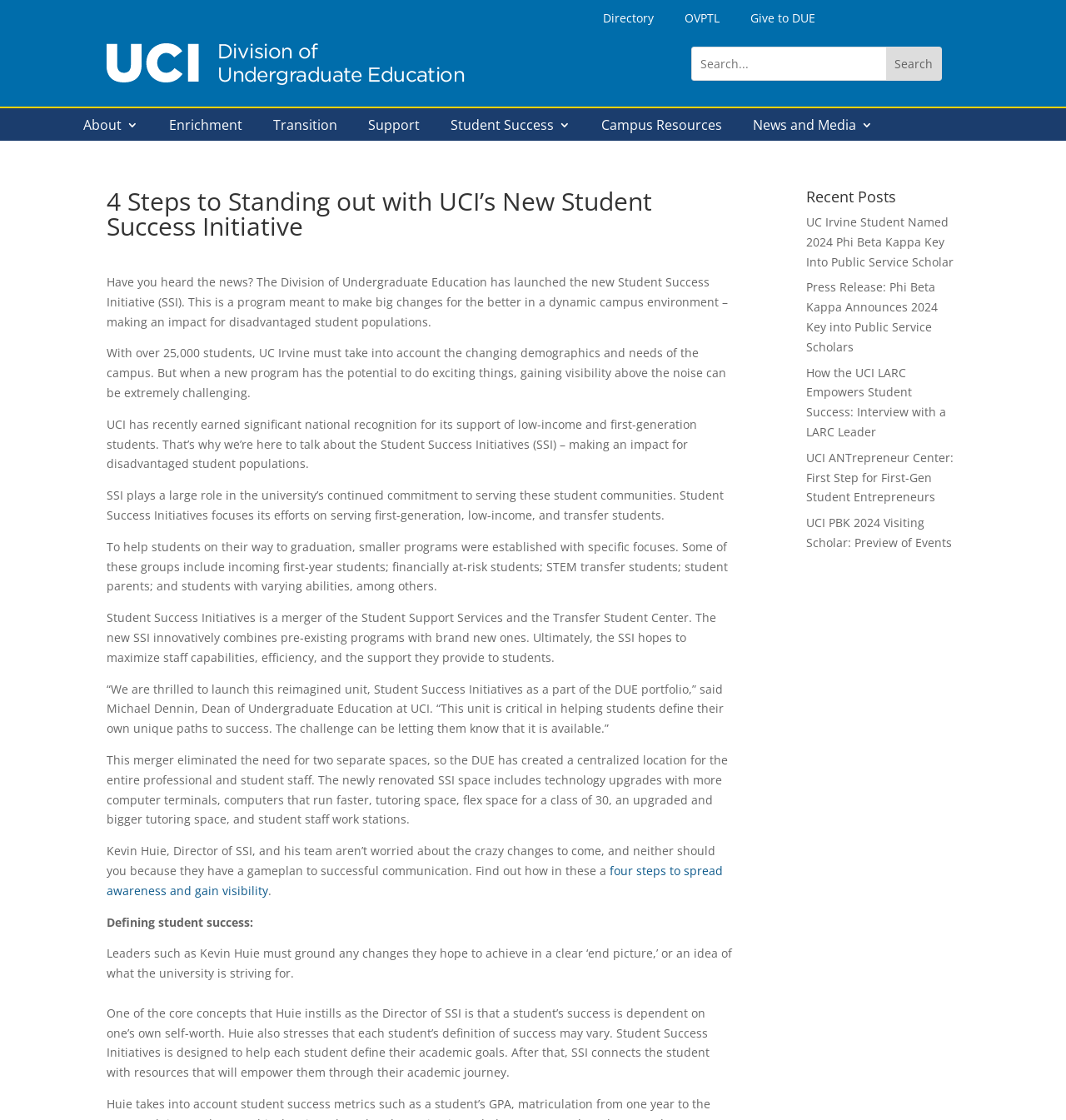Please study the image and answer the question comprehensively:
What is the purpose of the Student Success Initiative?

The purpose of the Student Success Initiative is to support disadvantaged student populations, including first-generation, low-income, and transfer students, as mentioned in the text 'Student Success Initiatives focuses its efforts on serving first-generation, low-income, and transfer students.'